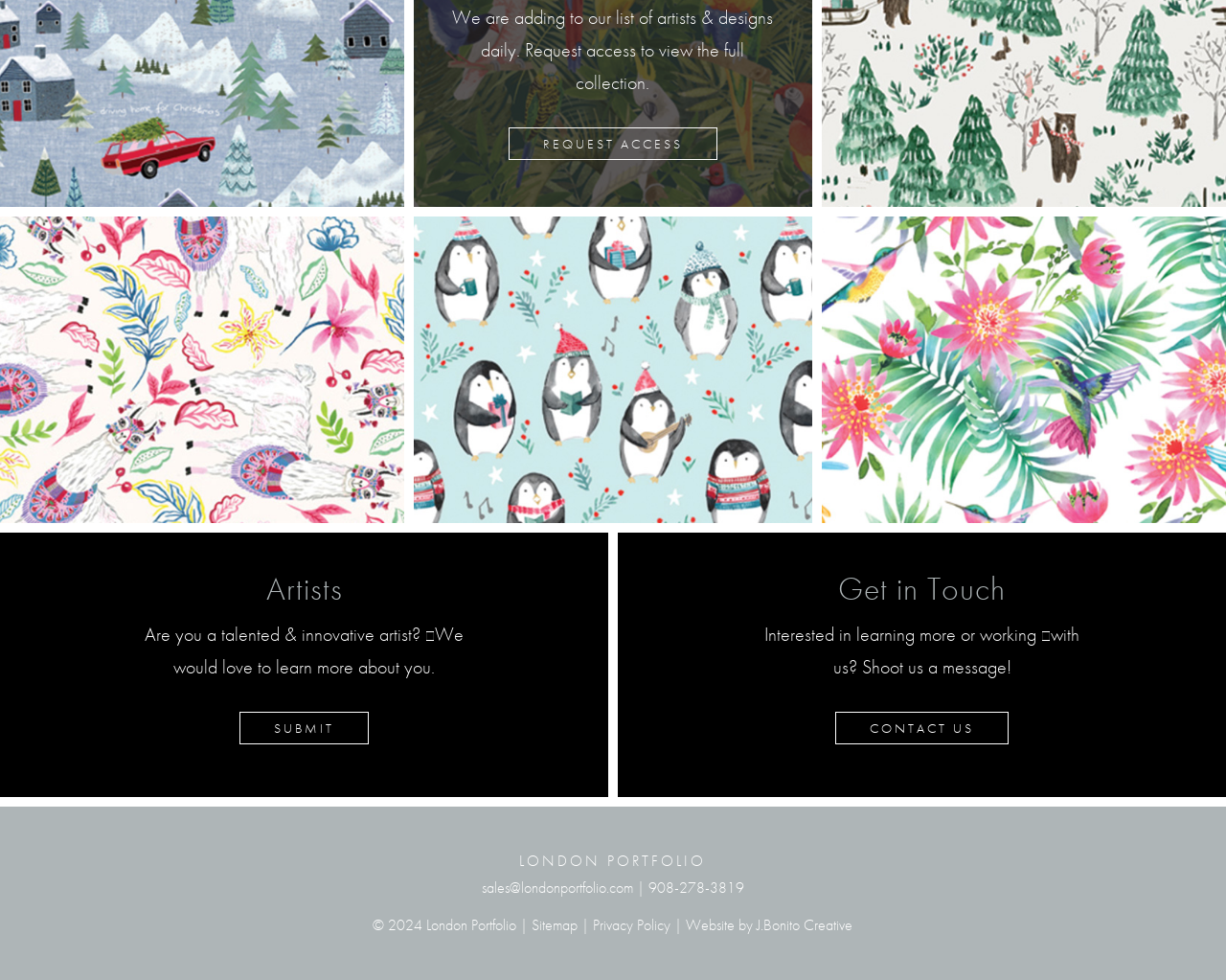Given the following UI element description: "Website by J.Bonito Creative", find the bounding box coordinates in the webpage screenshot.

[0.56, 0.933, 0.696, 0.954]